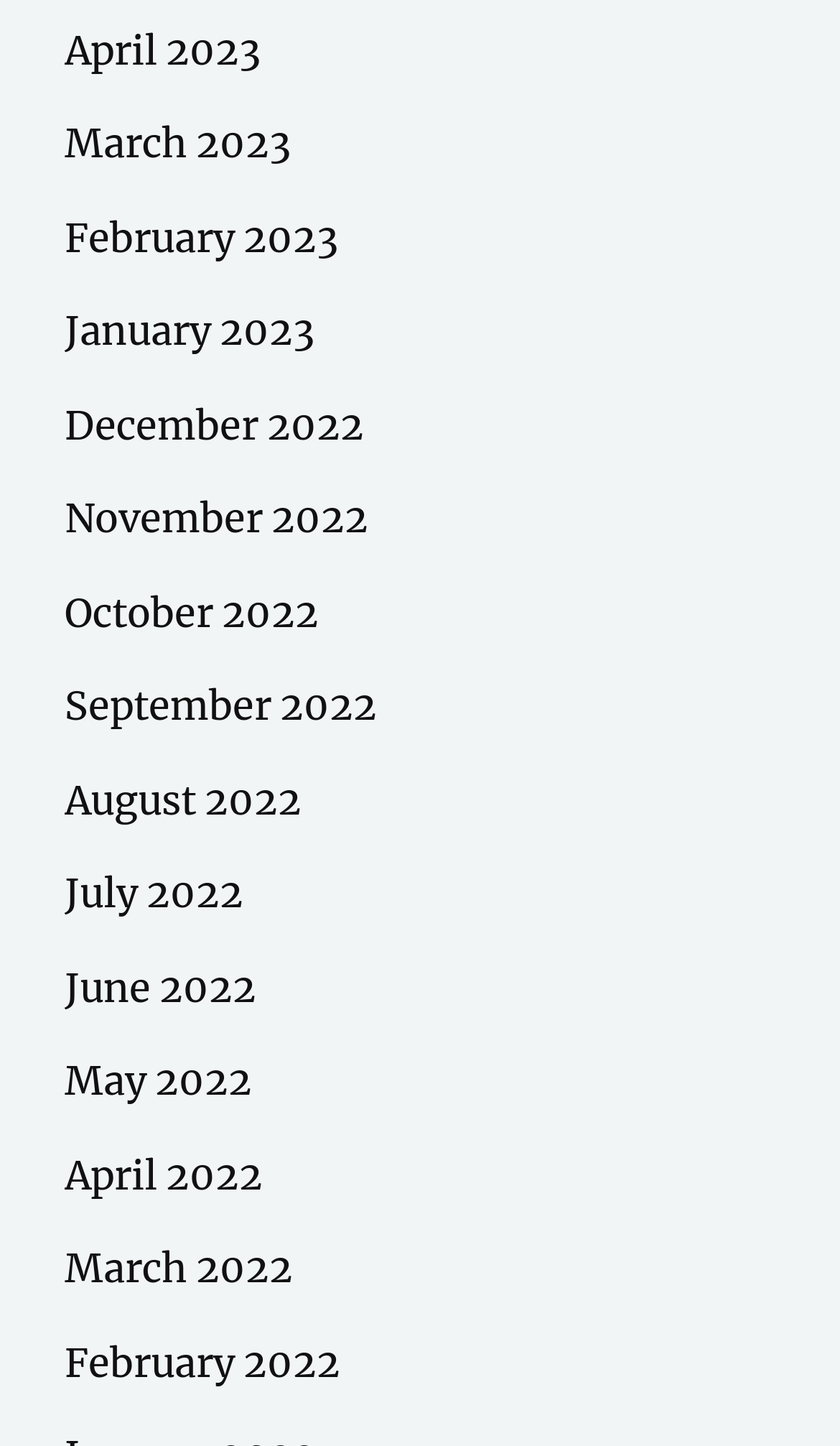Kindly determine the bounding box coordinates for the clickable area to achieve the given instruction: "view March 2022".

[0.077, 0.854, 0.349, 0.901]